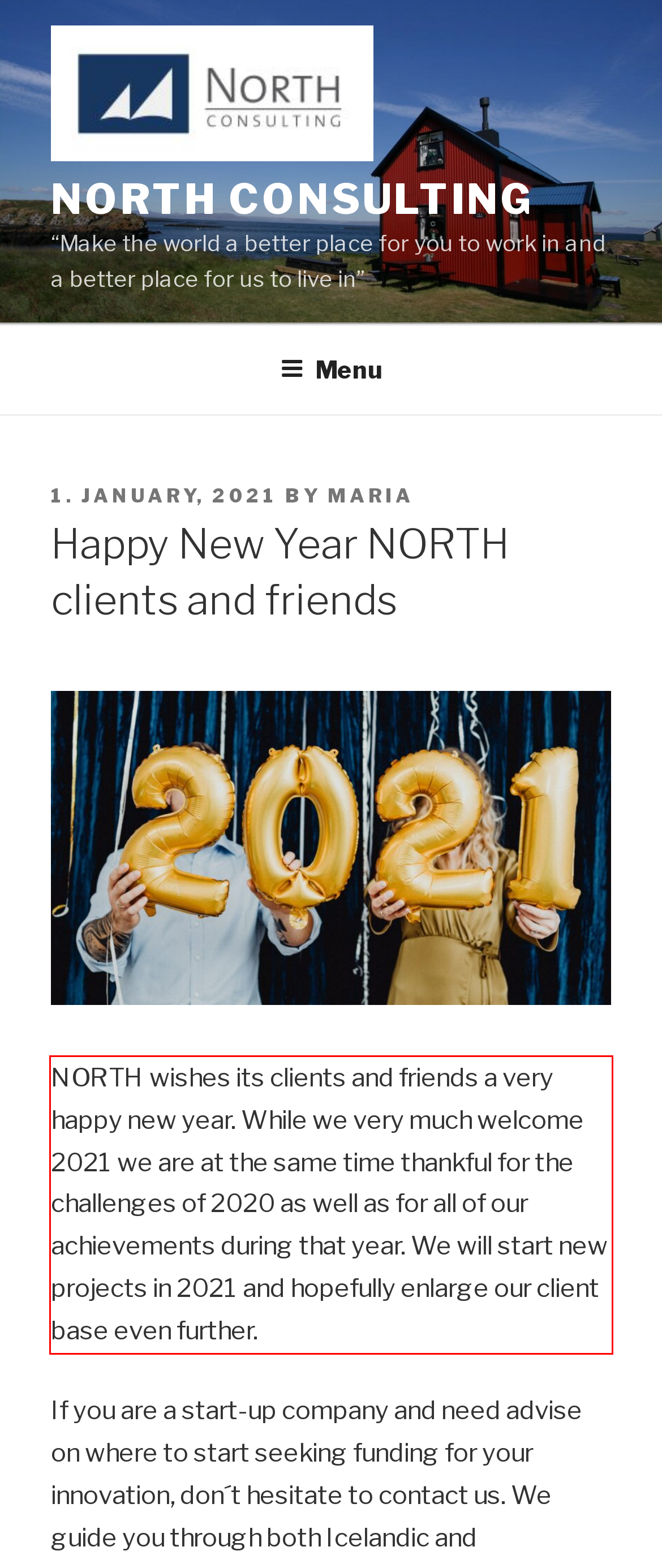Please analyze the screenshot of a webpage and extract the text content within the red bounding box using OCR.

NORTH wishes its clients and friends a very happy new year. While we very much welcome 2021 we are at the same time thankful for the challenges of 2020 as well as for all of our achievements during that year. We will start new projects in 2021 and hopefully enlarge our client base even further.